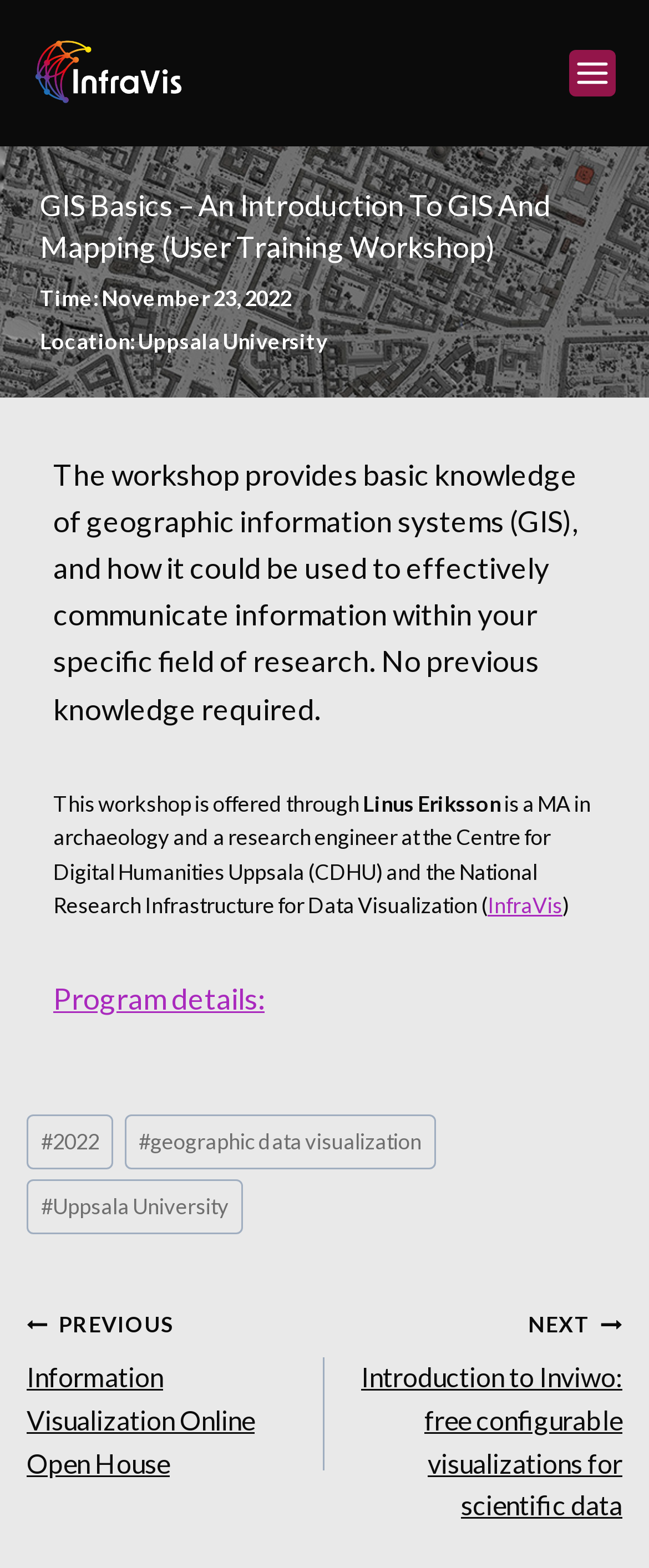Identify the bounding box coordinates for the UI element mentioned here: "#Uppsala University". Provide the coordinates as four float values between 0 and 1, i.e., [left, top, right, bottom].

[0.041, 0.752, 0.375, 0.787]